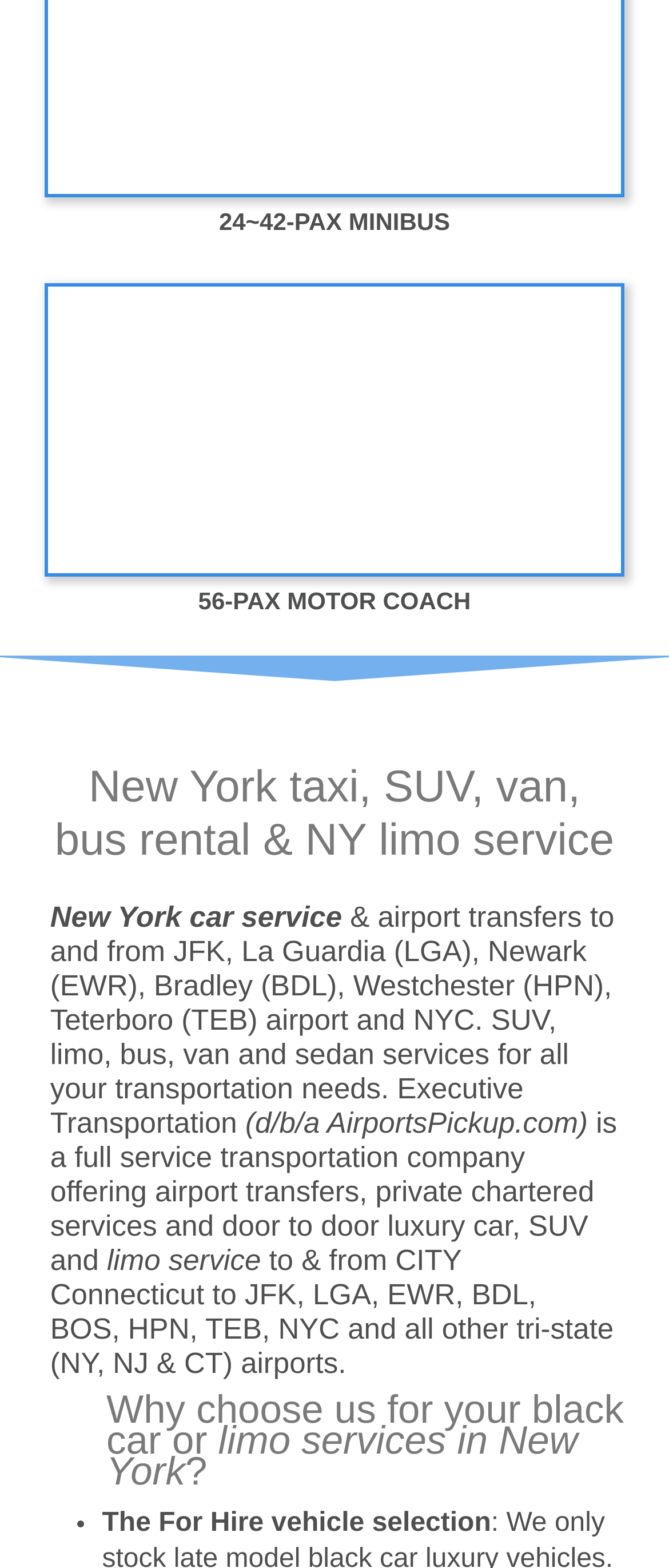What is the name of the full-service transportation company? Please answer the question using a single word or phrase based on the image.

AirportsPickup.com